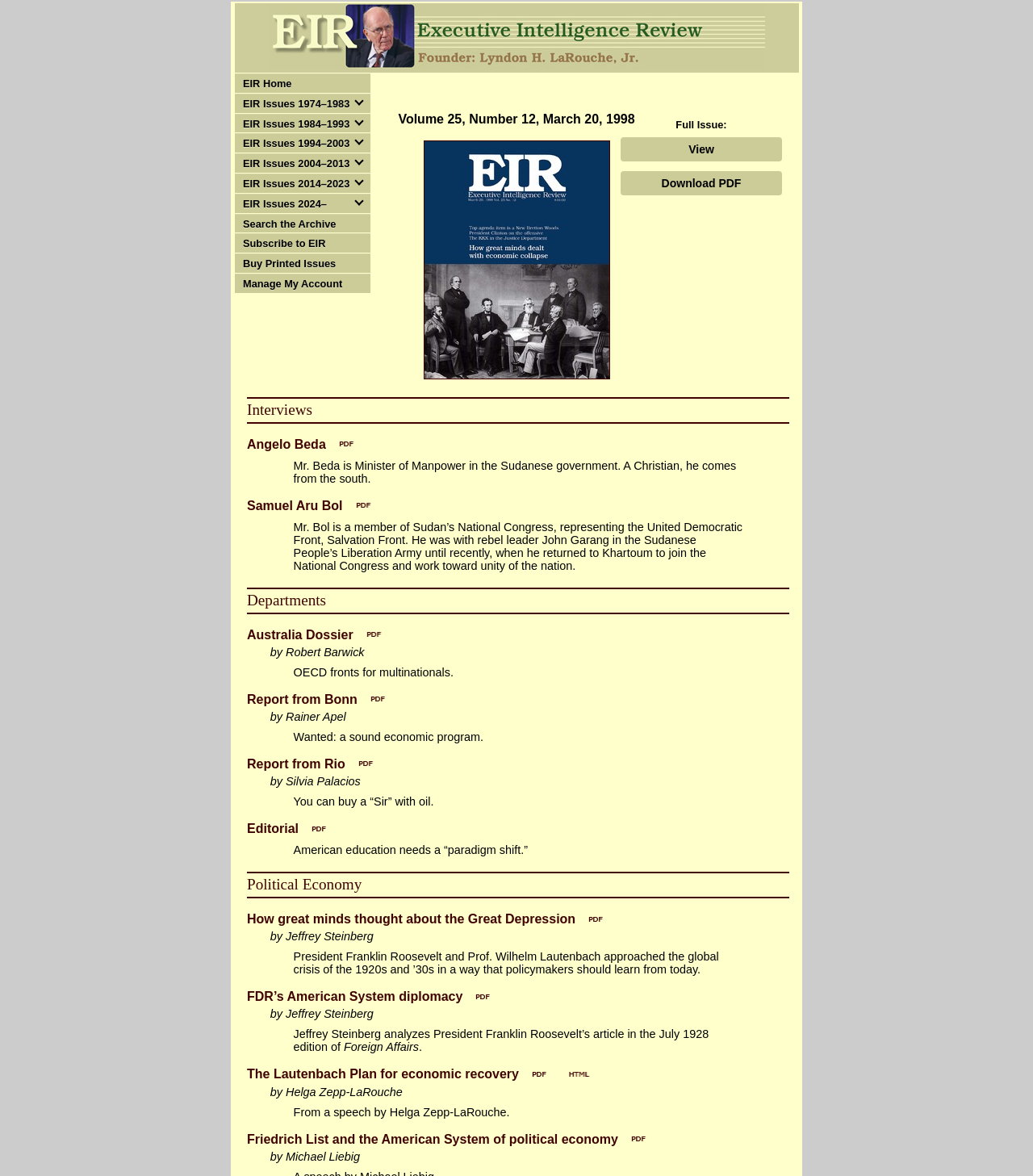What is the volume and number of this issue? Look at the image and give a one-word or short phrase answer.

Volume 25, Number 12